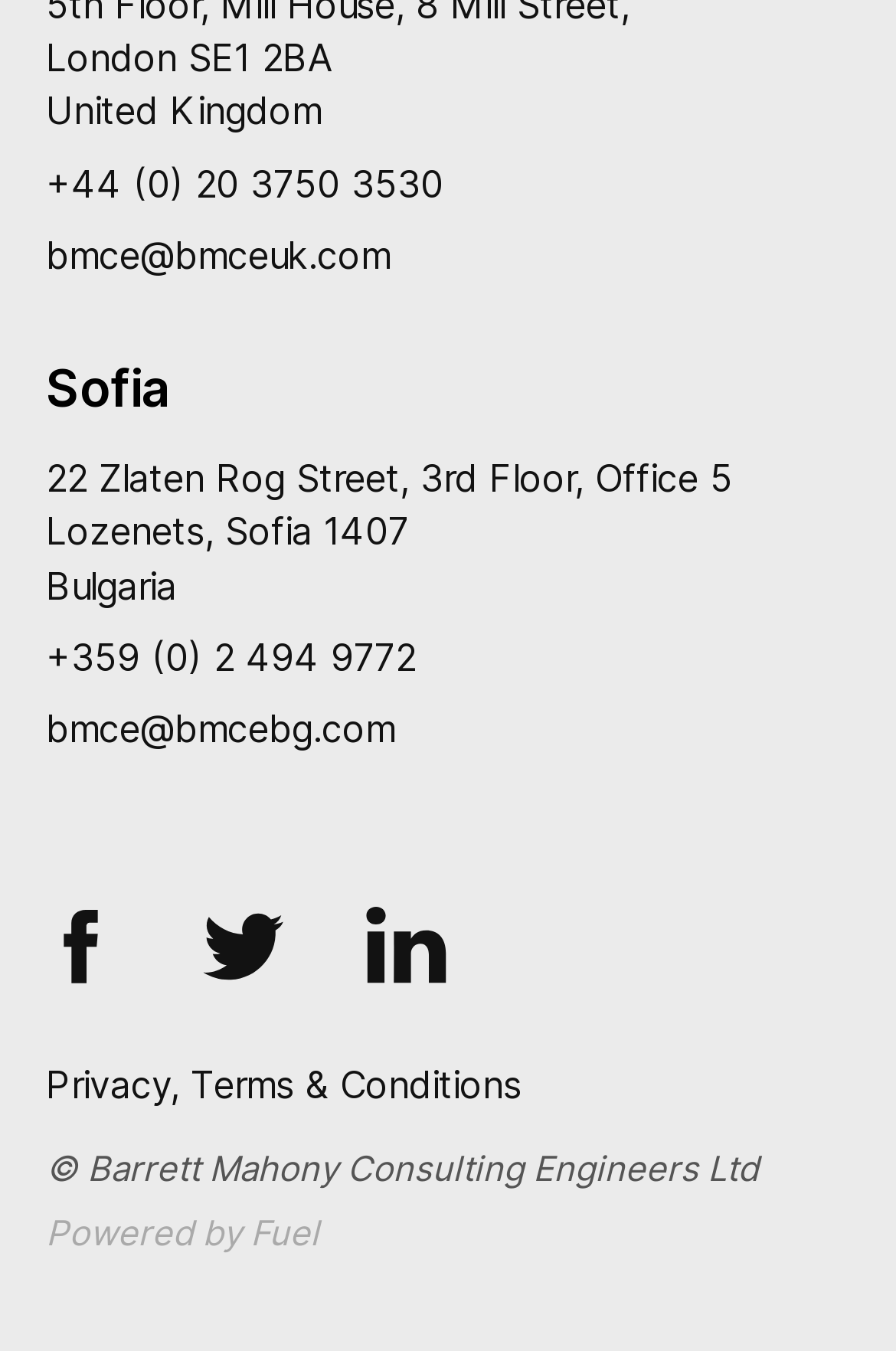Calculate the bounding box coordinates for the UI element based on the following description: "+44 (0) 20 3750 3530". Ensure the coordinates are four float numbers between 0 and 1, i.e., [left, top, right, bottom].

[0.051, 0.117, 0.949, 0.17]